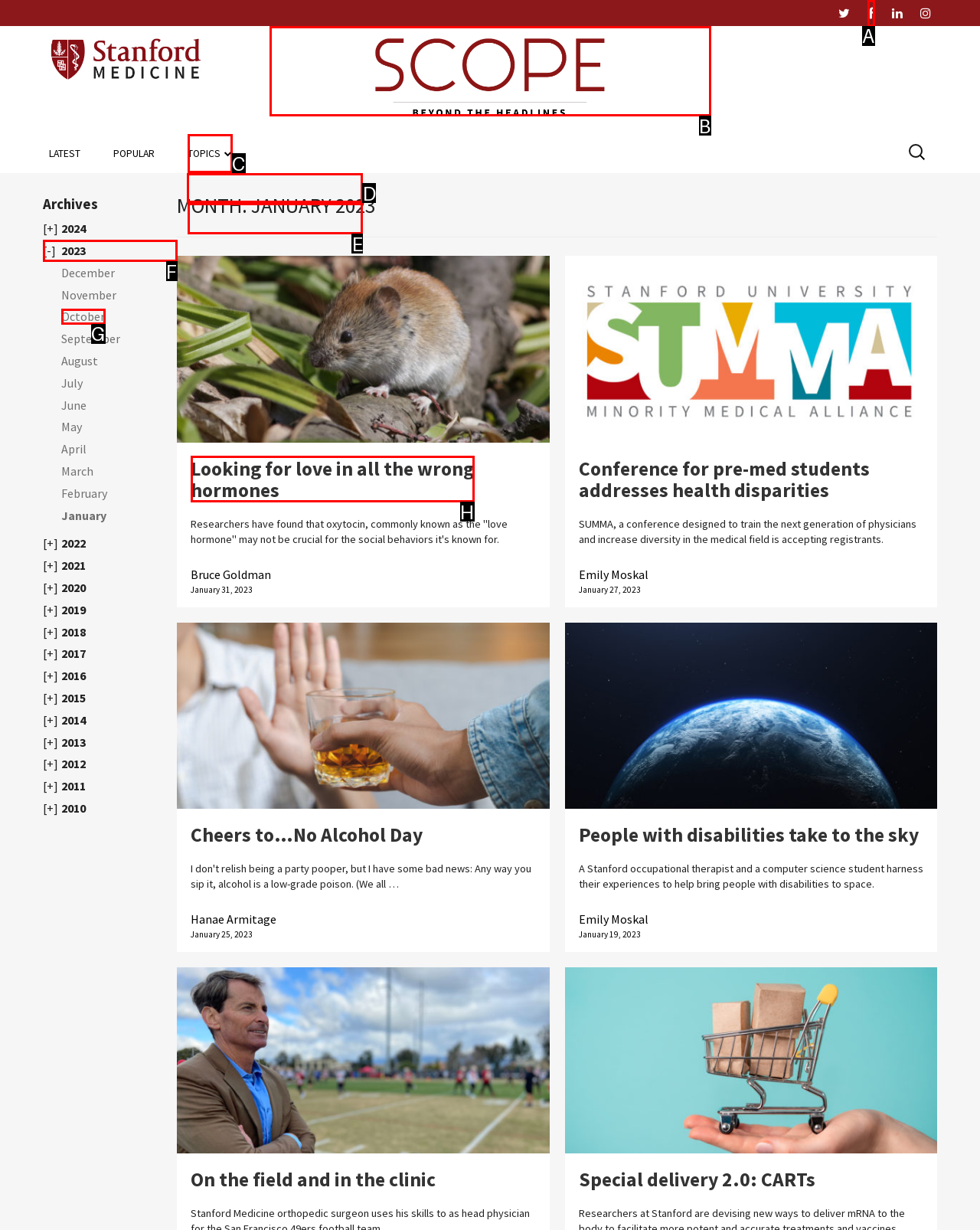Determine which HTML element to click to execute the following task: Visit the 'About Us' page Answer with the letter of the selected option.

None